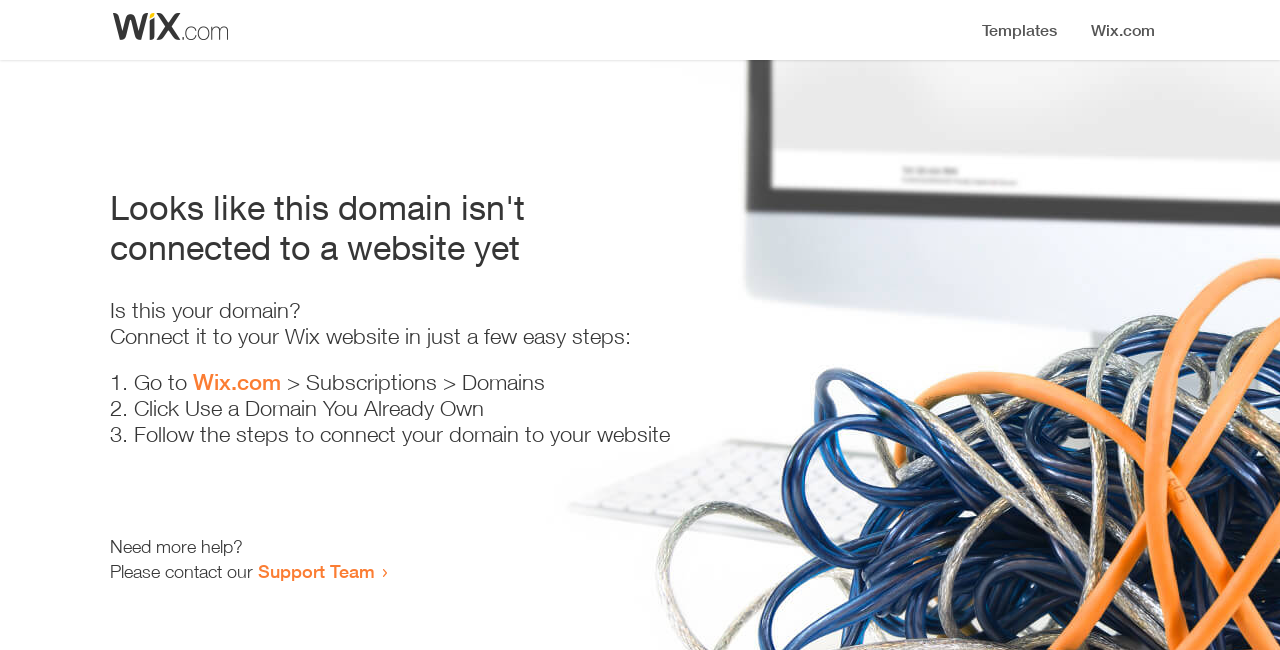Who can I contact for more help?
Please answer the question with as much detail as possible using the screenshot.

If I need more help, I can contact the Support Team, as indicated by the link 'Support Team' at the bottom of the webpage.